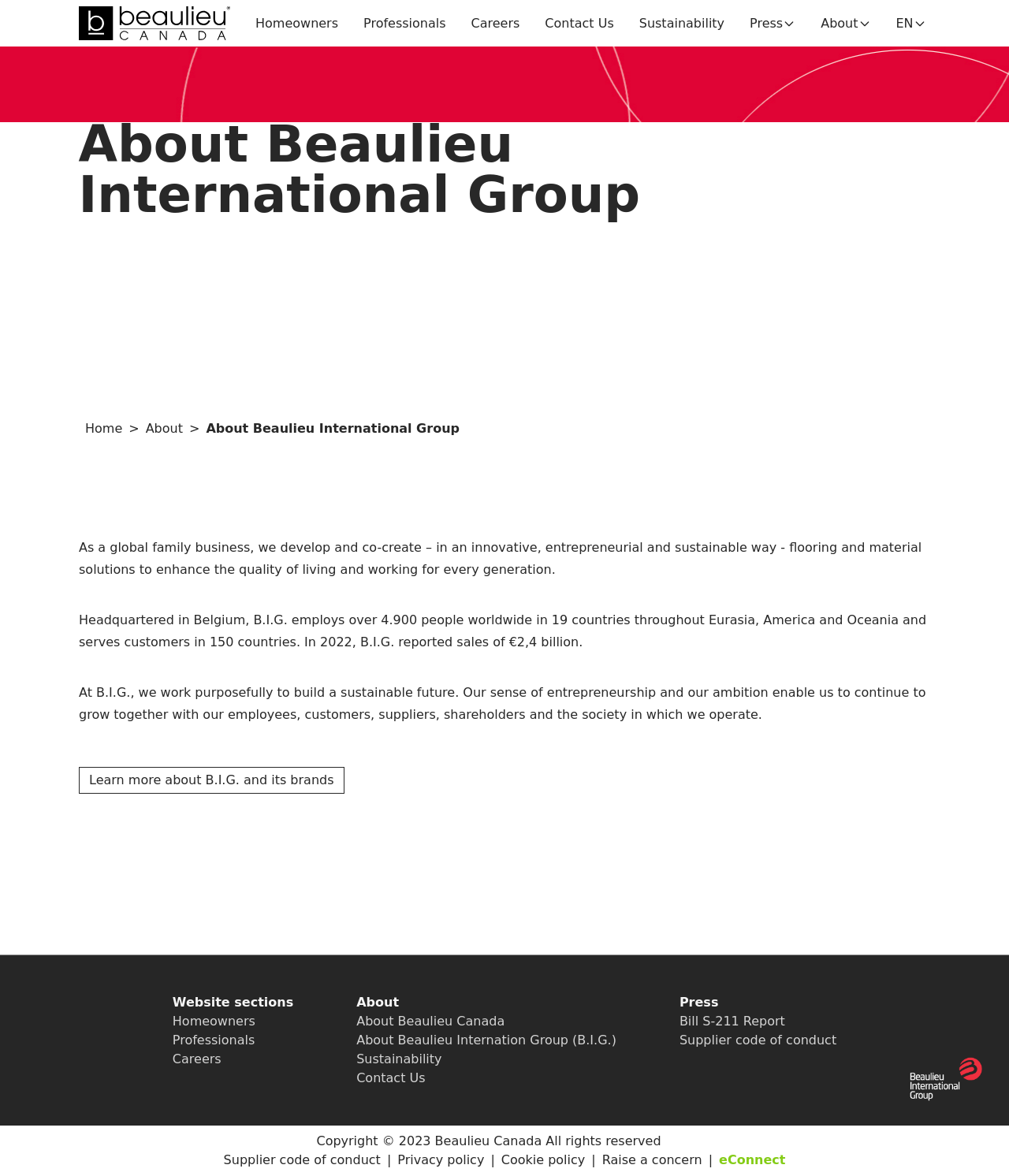Summarize the webpage with a detailed and informative caption.

The webpage is about Beaulieu International Group (B.I.G.), a global family business that develops and co-creates flooring and material solutions. At the top of the page, there is a navigation bar with links to different sections, including "Homeowners", "Professionals", "Careers", "Contact Us", "Sustainability", and "Press". Below the navigation bar, there is a main section that contains a heading "About Beaulieu International Group" and several paragraphs of text that describe the company's history, mission, and values.

To the left of the main section, there is a link to "Home" and a breadcrumb trail that shows the current page's location within the website. Below the main section, there are several links to learn more about B.I.G. and its brands.

At the bottom of the page, there are three menus: "Website sections", "About", and "Press". The "Website sections" menu contains links to "Homeowners", "Professionals", and "Careers". The "About" menu contains links to "About Beaulieu Canada", "About Beaulieu International Group (B.I.G.)", "Sustainability", and "Contact Us". The "Press" menu contains links to "Bill S-211 Report" and "Supplier code of conduct".

There is also a copyright notice at the bottom of the page, along with links to "Supplier code of conduct", "Privacy policy", "Cookie policy", "Raise a concern", and "eConnect". Additionally, there is an image of the Bintg logo in the bottom right corner of the page.